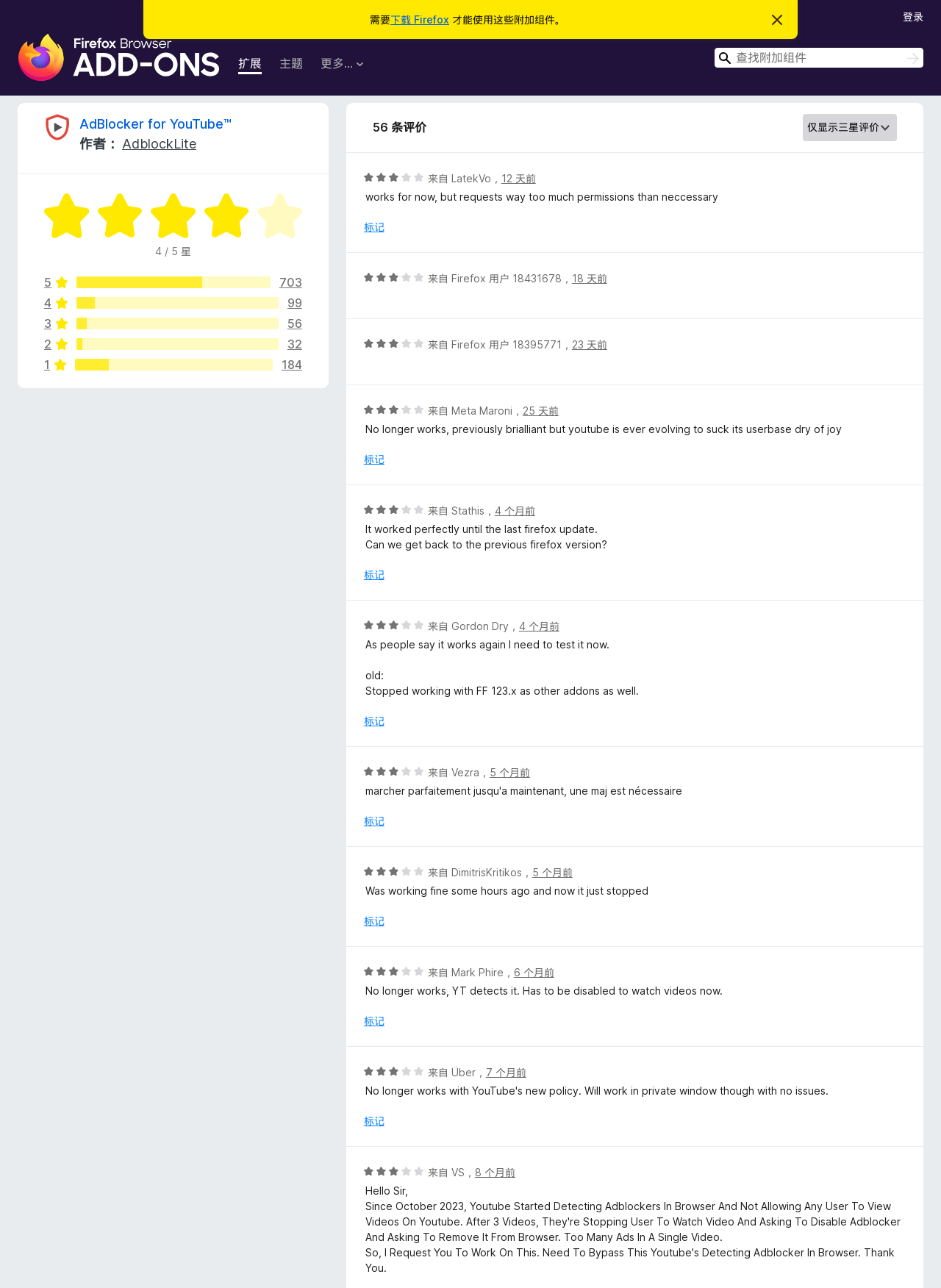Please identify the bounding box coordinates of the element that needs to be clicked to perform the following instruction: "download Firefox".

[0.415, 0.01, 0.477, 0.02]